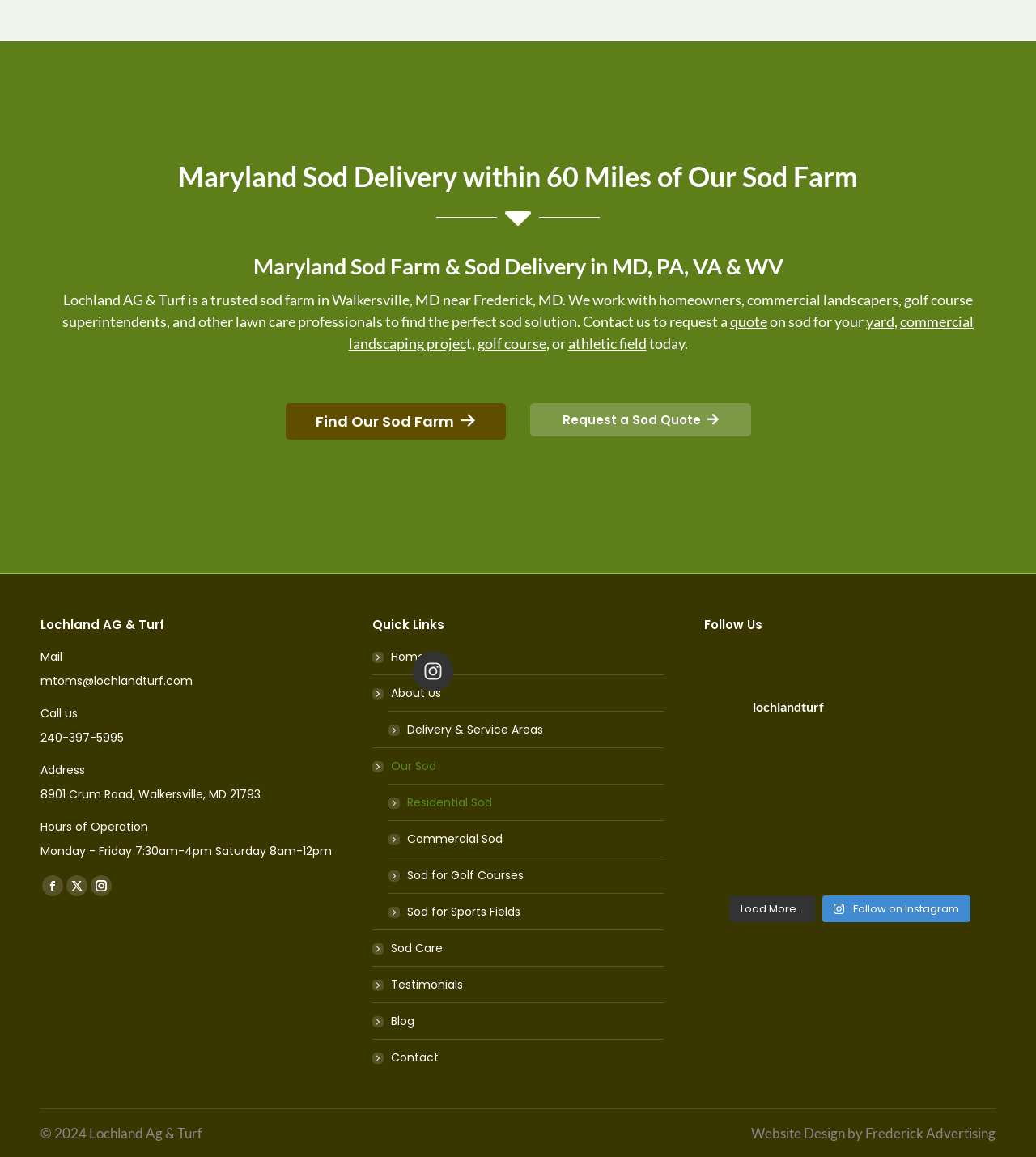What social media platforms can you find the sod farm on?
Using the image, answer in one word or phrase.

Facebook, X, Instagram